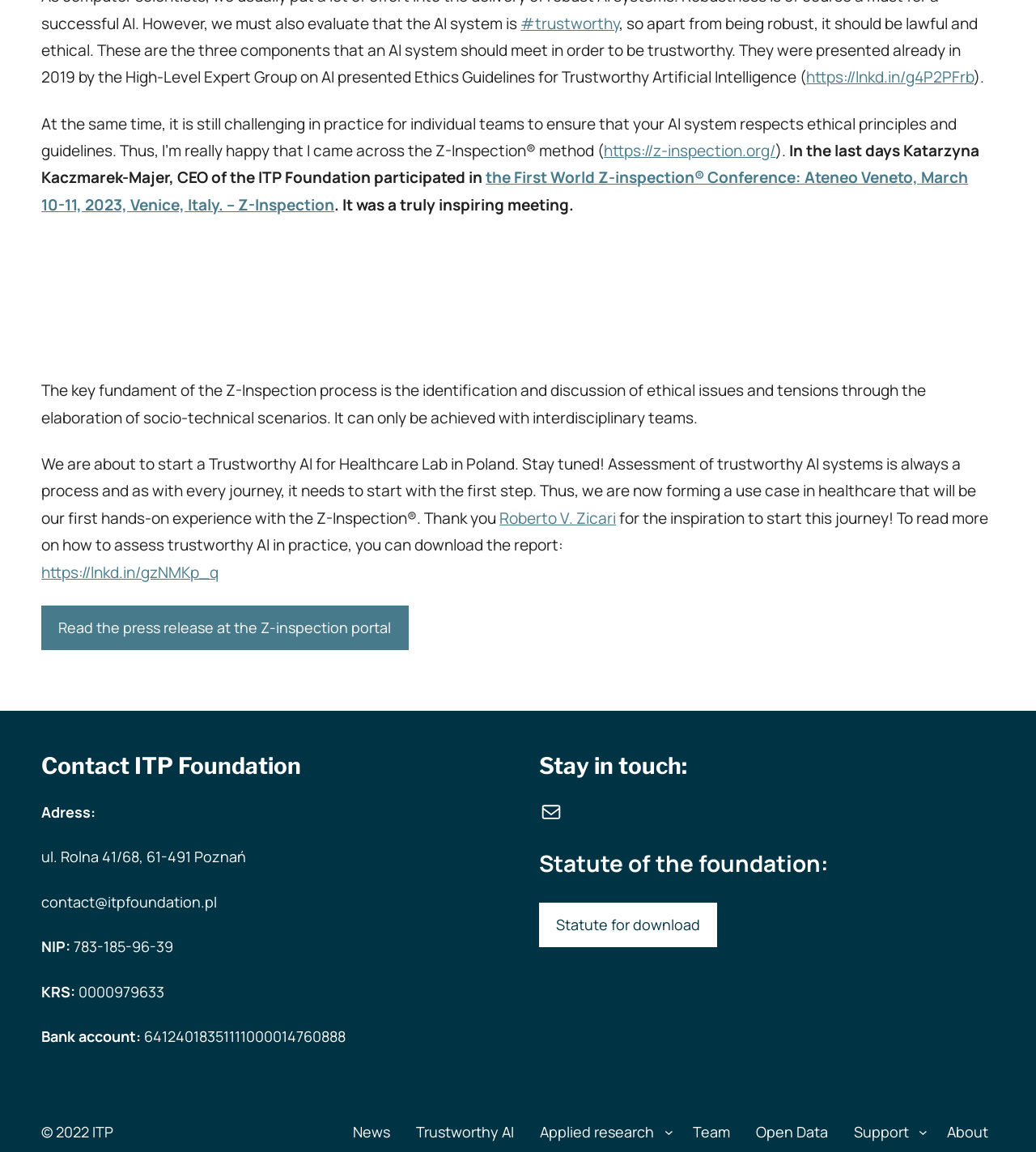Can you give a comprehensive explanation to the question given the content of the image?
What is the name of the foundation whose CEO participated in the First World Z-Inspection Conference?

The webpage mentions that Katarzyna Kaczmarek-Majer, CEO of the ITP Foundation, participated in the First World Z-Inspection Conference.